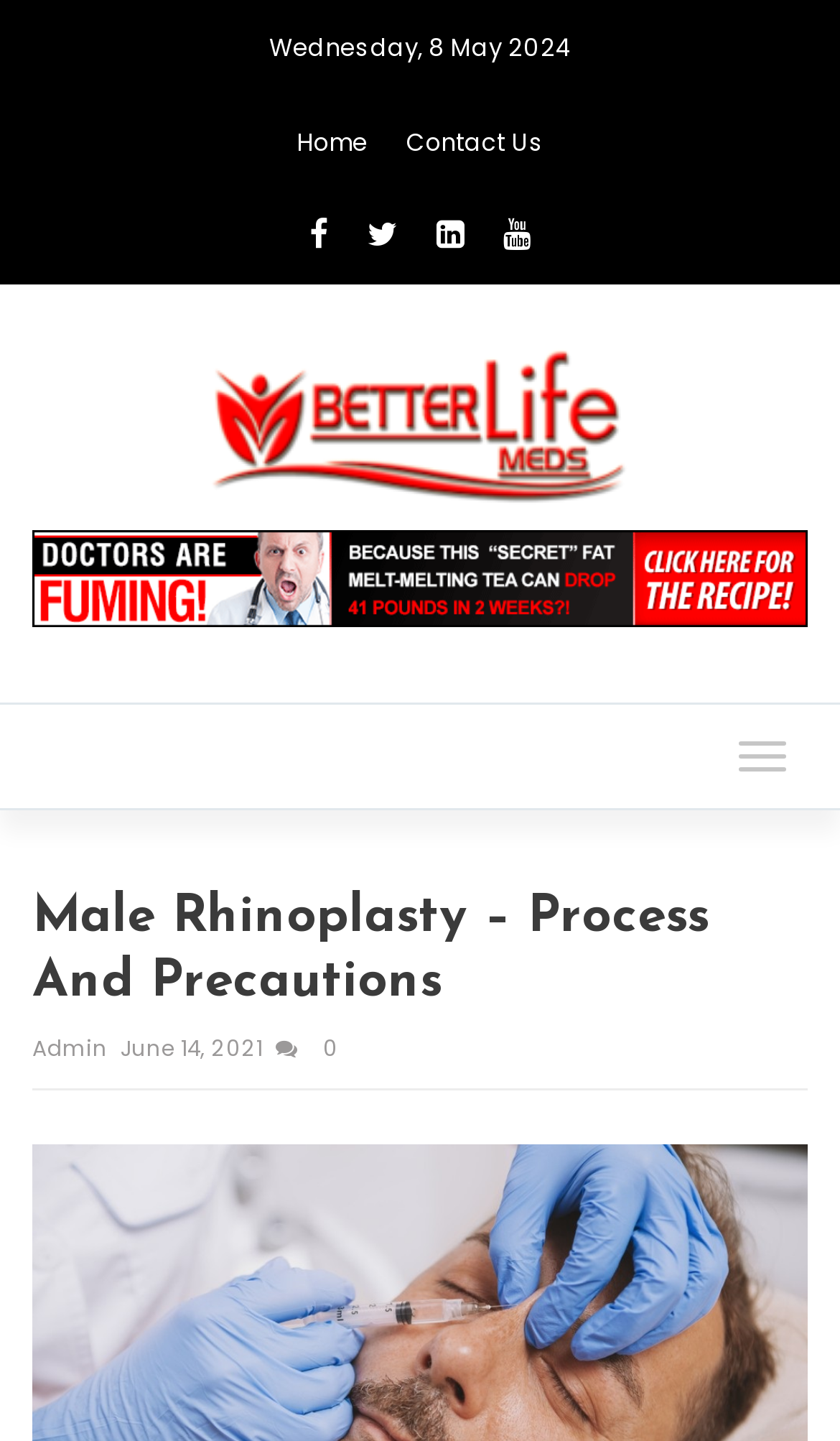Give a one-word or short phrase answer to this question: 
What is the name of the website?

Better Life Meds